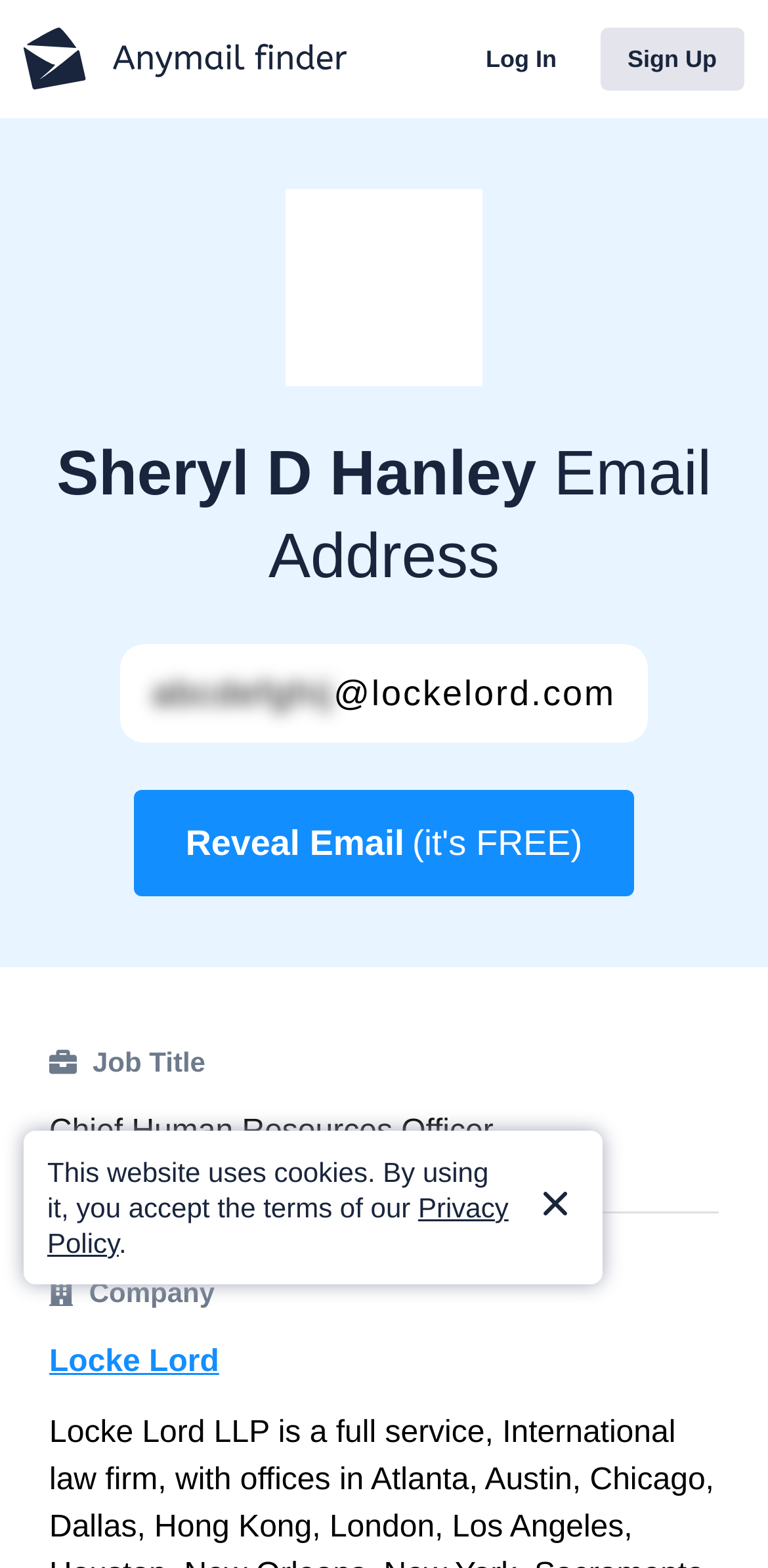What is Sheryl D Hanley's job title?
Give a thorough and detailed response to the question.

I found the answer by looking at the webpage structure, where I saw a heading 'Sheryl D Hanley Email Address' followed by a subheading 'abcdefghij@lockelord.com'. Below that, I found a static text 'Job Title' and its corresponding value 'Chief Human Resources Officer'.